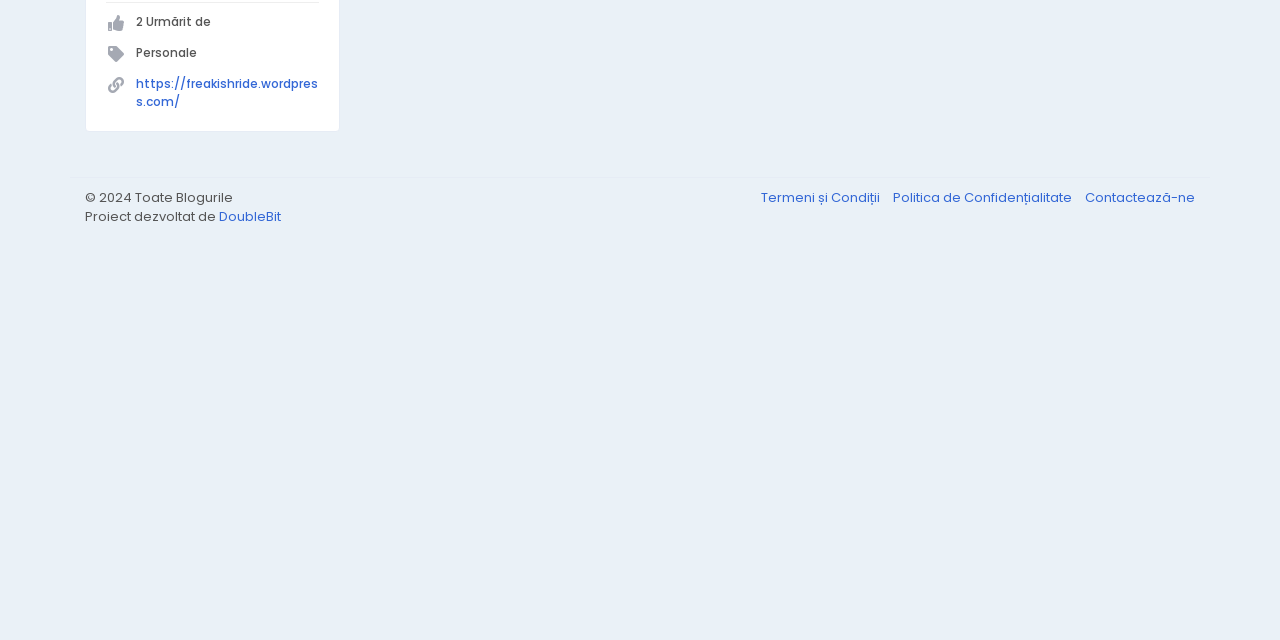Using the provided element description "DoubleBit", determine the bounding box coordinates of the UI element.

[0.171, 0.323, 0.22, 0.353]